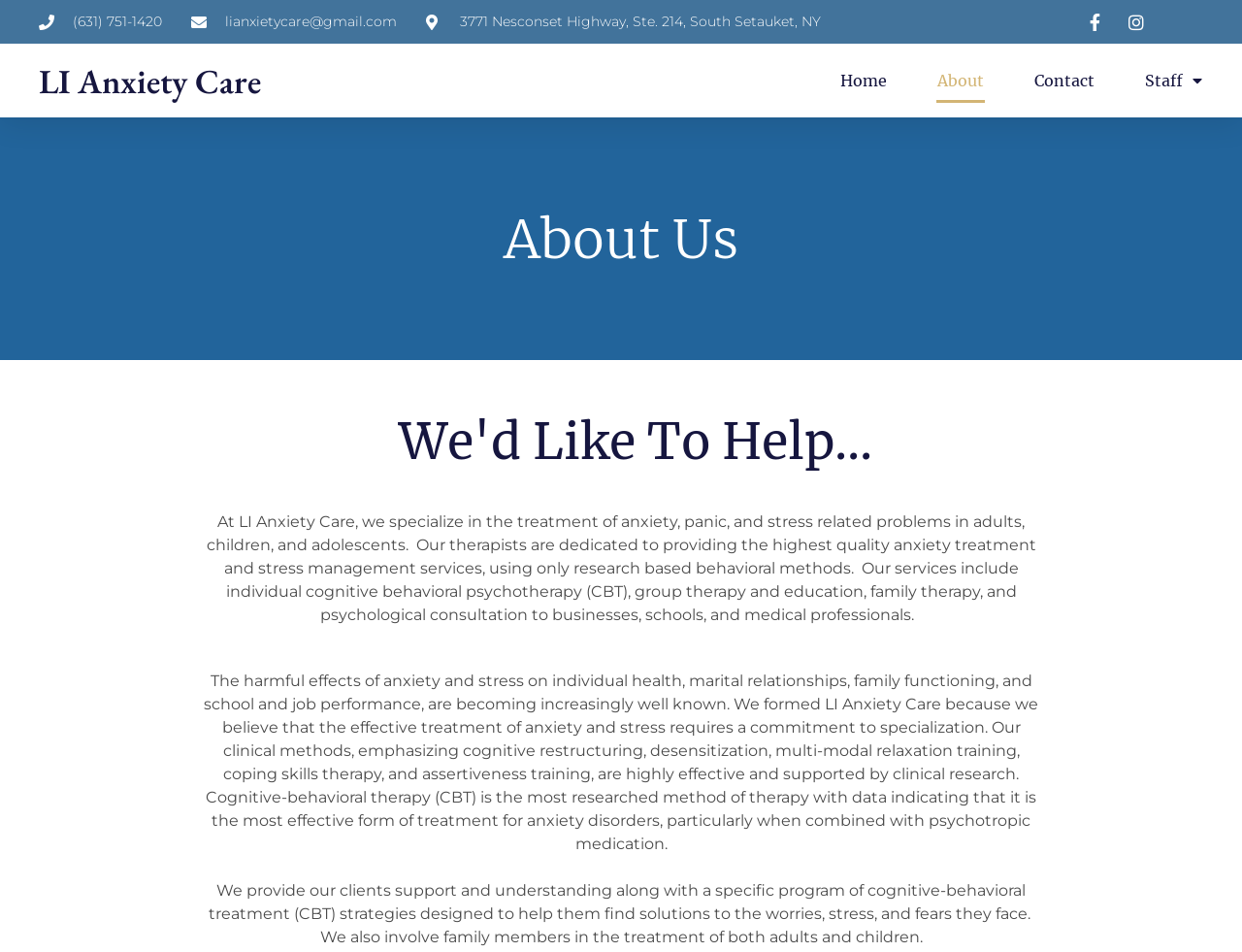What is the focus of LI Anxiety Care's services?
Refer to the image and provide a concise answer in one word or phrase.

Anxiety, panic, and stress related problems